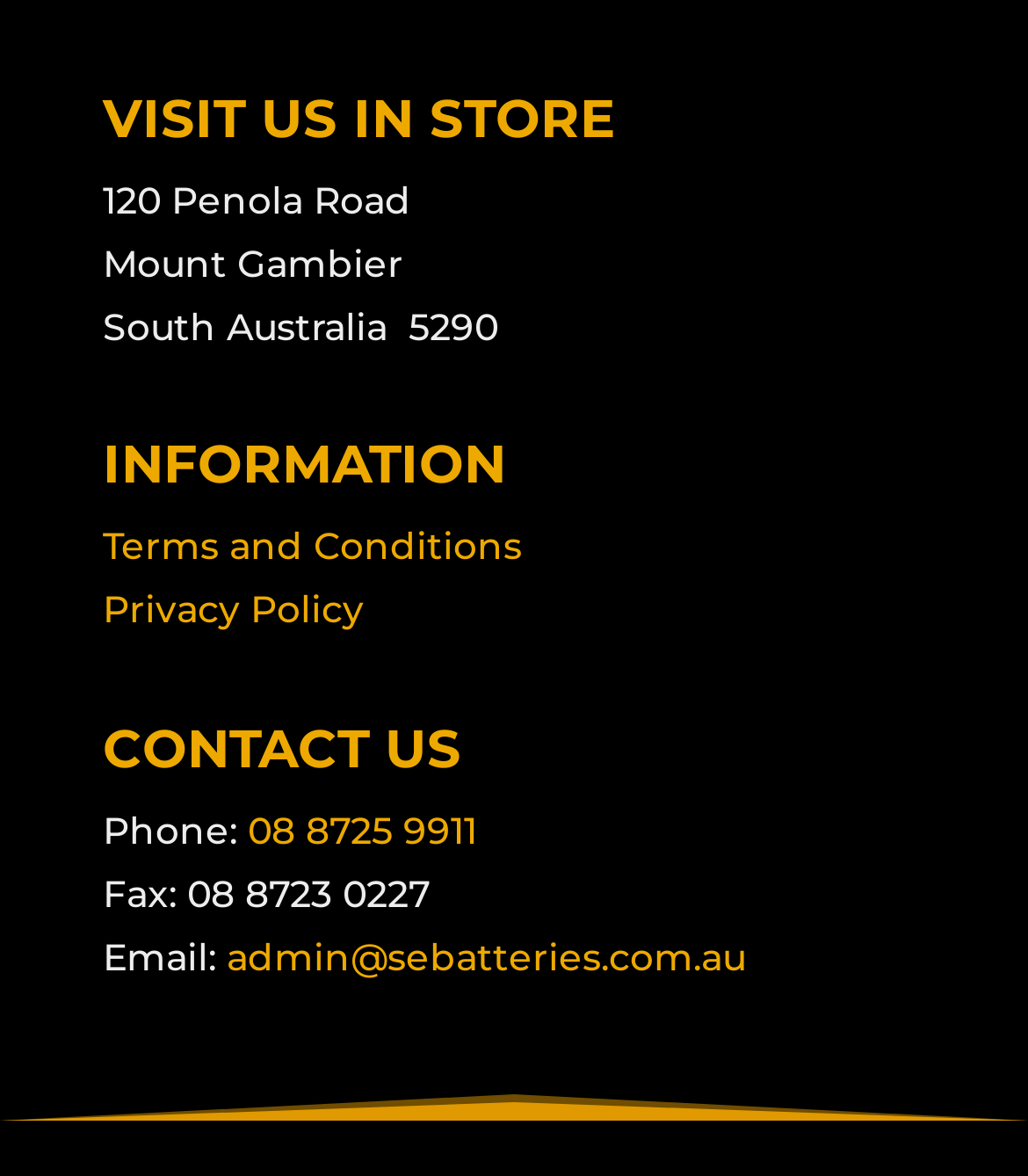What are the two links provided in the 'INFORMATION' section?
Give a thorough and detailed response to the question.

In the 'INFORMATION' section, there are two links provided, which are 'Terms and Conditions' and 'Privacy Policy', allowing users to access more information about the store.